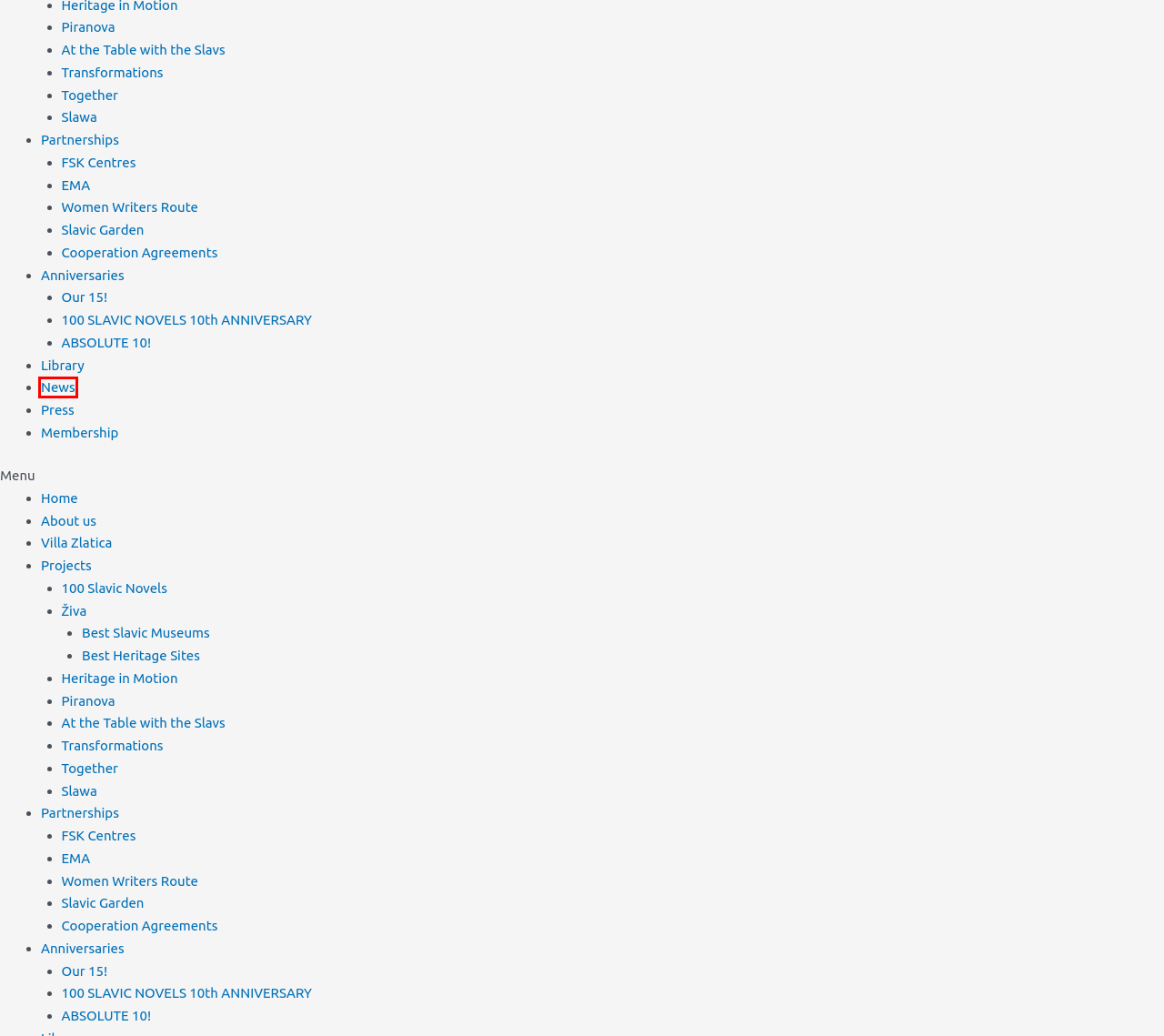You have a screenshot of a webpage with a red bounding box around a UI element. Determine which webpage description best matches the new webpage that results from clicking the element in the bounding box. Here are the candidates:
A. ABSOLUTE 10! – Forum slovanskih kultur
B. News – Forum slovanskih kultur
C. Press – Forum slovanskih kultur
D. Slavic Garden – Forum slovanskih kultur
E. Together – Forum slovanskih kultur
F. Women Writers Route – Forum slovanskih kultur
G. Membership – Forum slovanskih kultur
H. Library – Forum slovanskih kultur

B